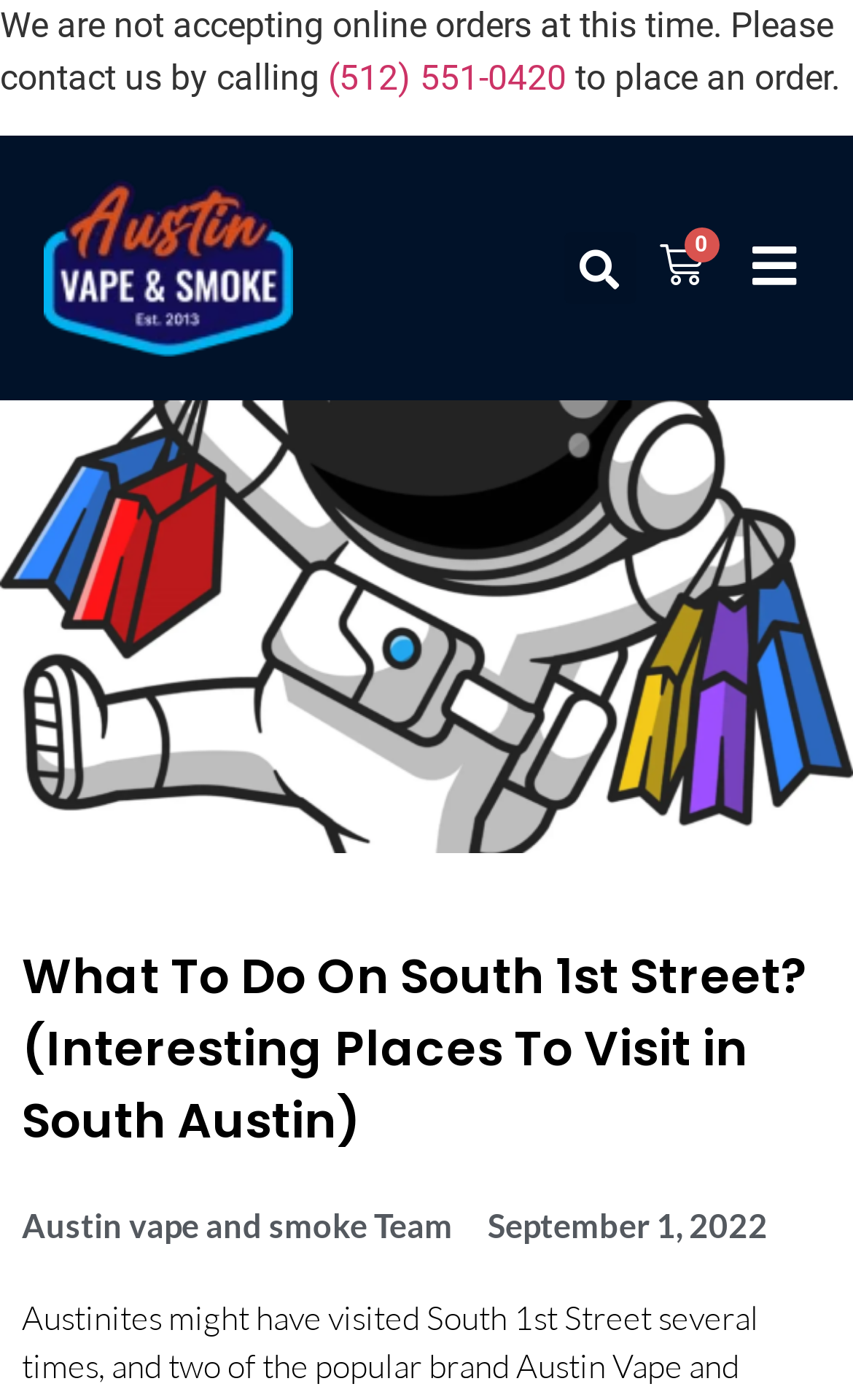Specify the bounding box coordinates for the region that must be clicked to perform the given instruction: "call the phone number".

[0.385, 0.041, 0.664, 0.07]